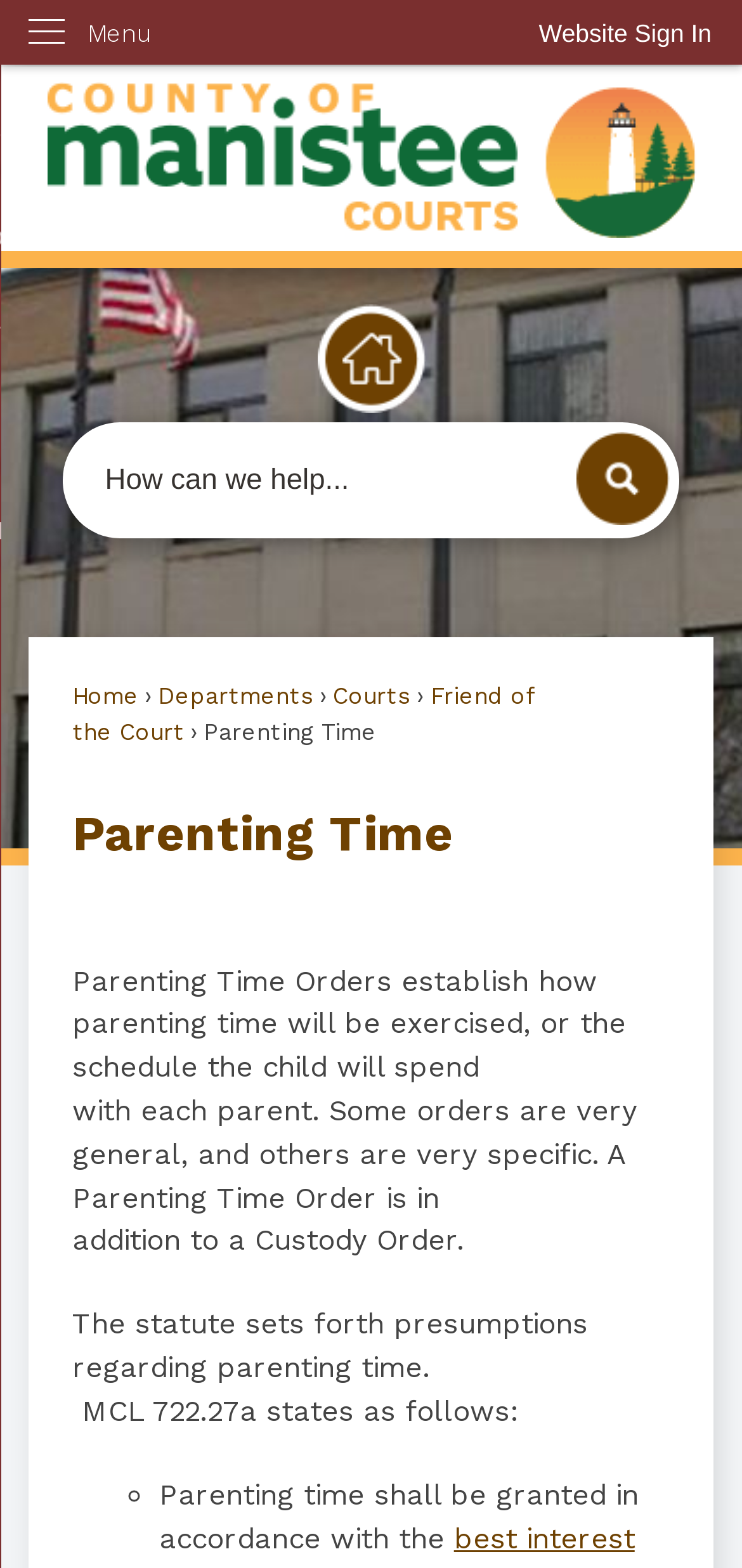Respond to the following question with a brief word or phrase:
What is the orientation of the menu?

Vertical